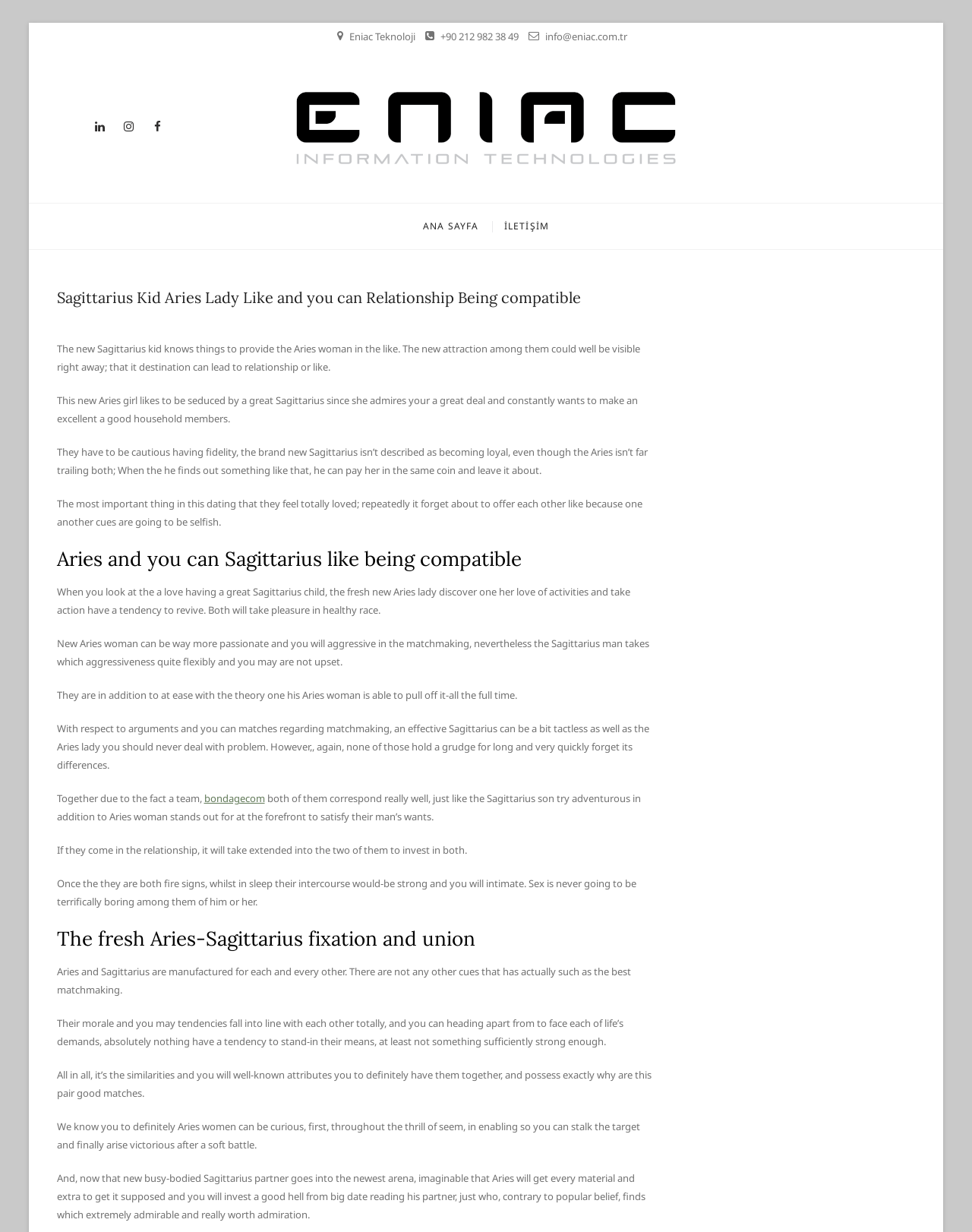What is the email address?
Based on the screenshot, give a detailed explanation to answer the question.

I found the email address by looking at the top navigation bar, where it is written as ' info@eniac.com.tr'. This suggests that it is a contact email address for the company or website.